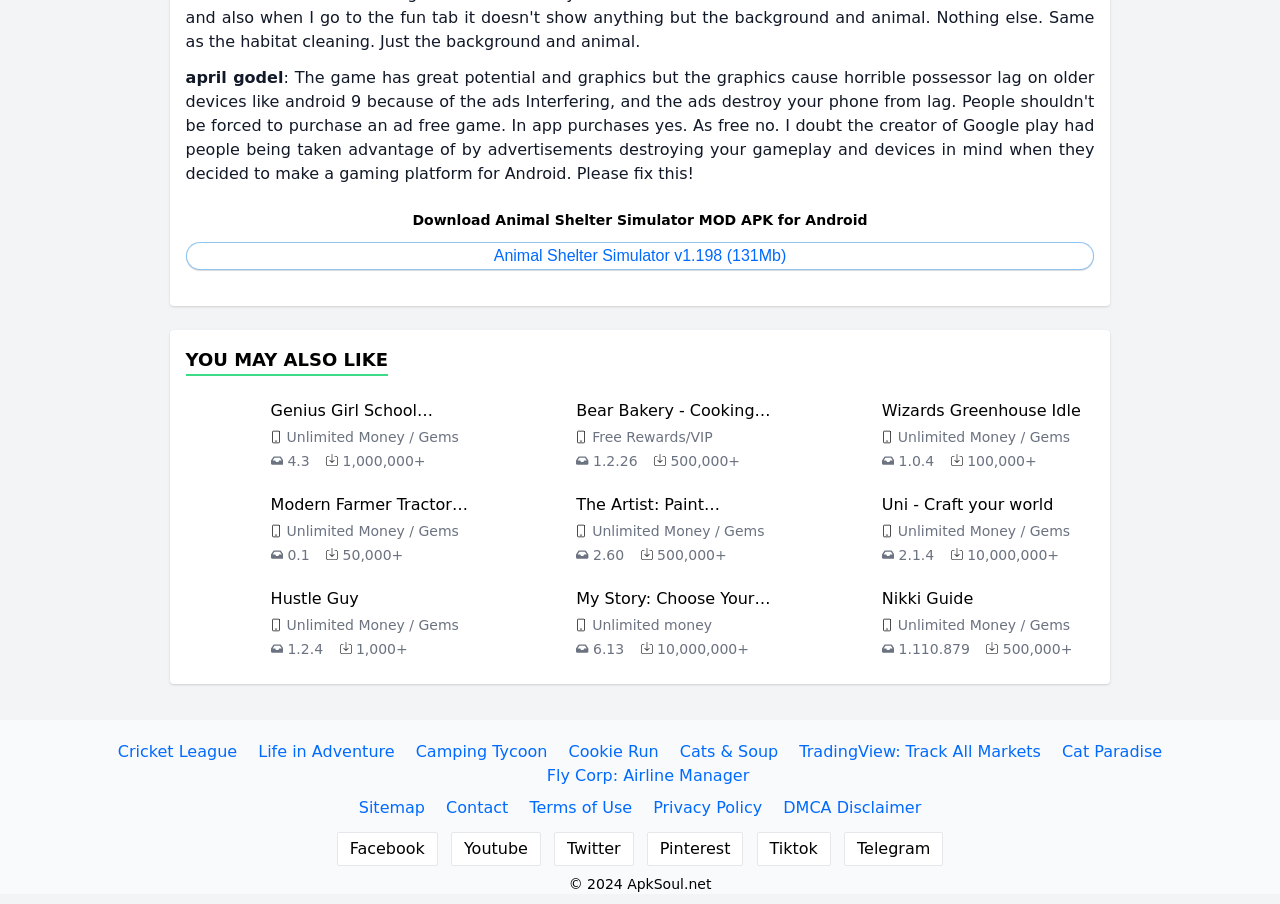Locate the bounding box coordinates of the clickable region necessary to complete the following instruction: "Contact us". Provide the coordinates in the format of four float numbers between 0 and 1, i.e., [left, top, right, bottom].

[0.349, 0.882, 0.397, 0.903]